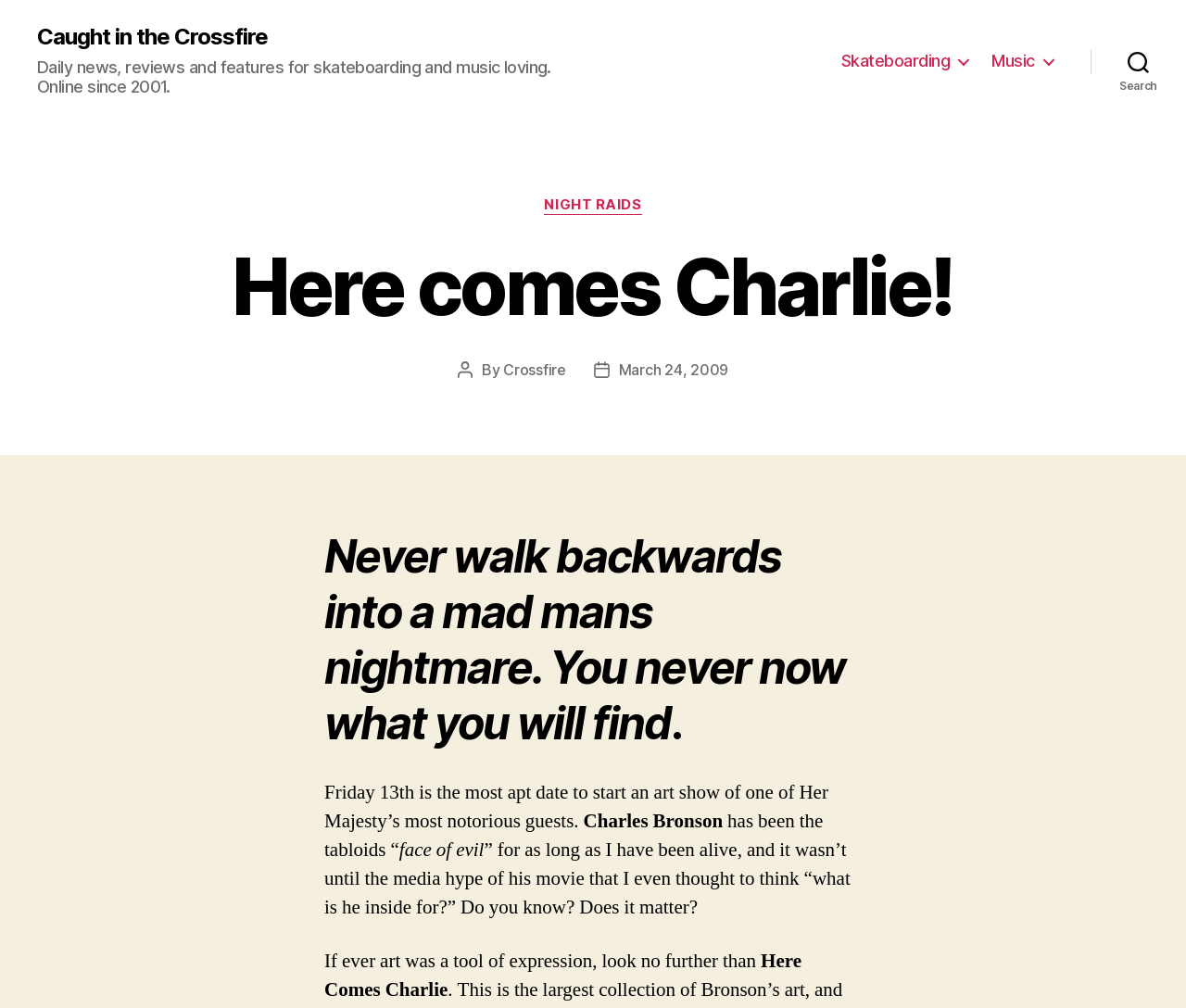Answer in one word or a short phrase: 
What is the name of the person mentioned in the article?

Charles Bronson